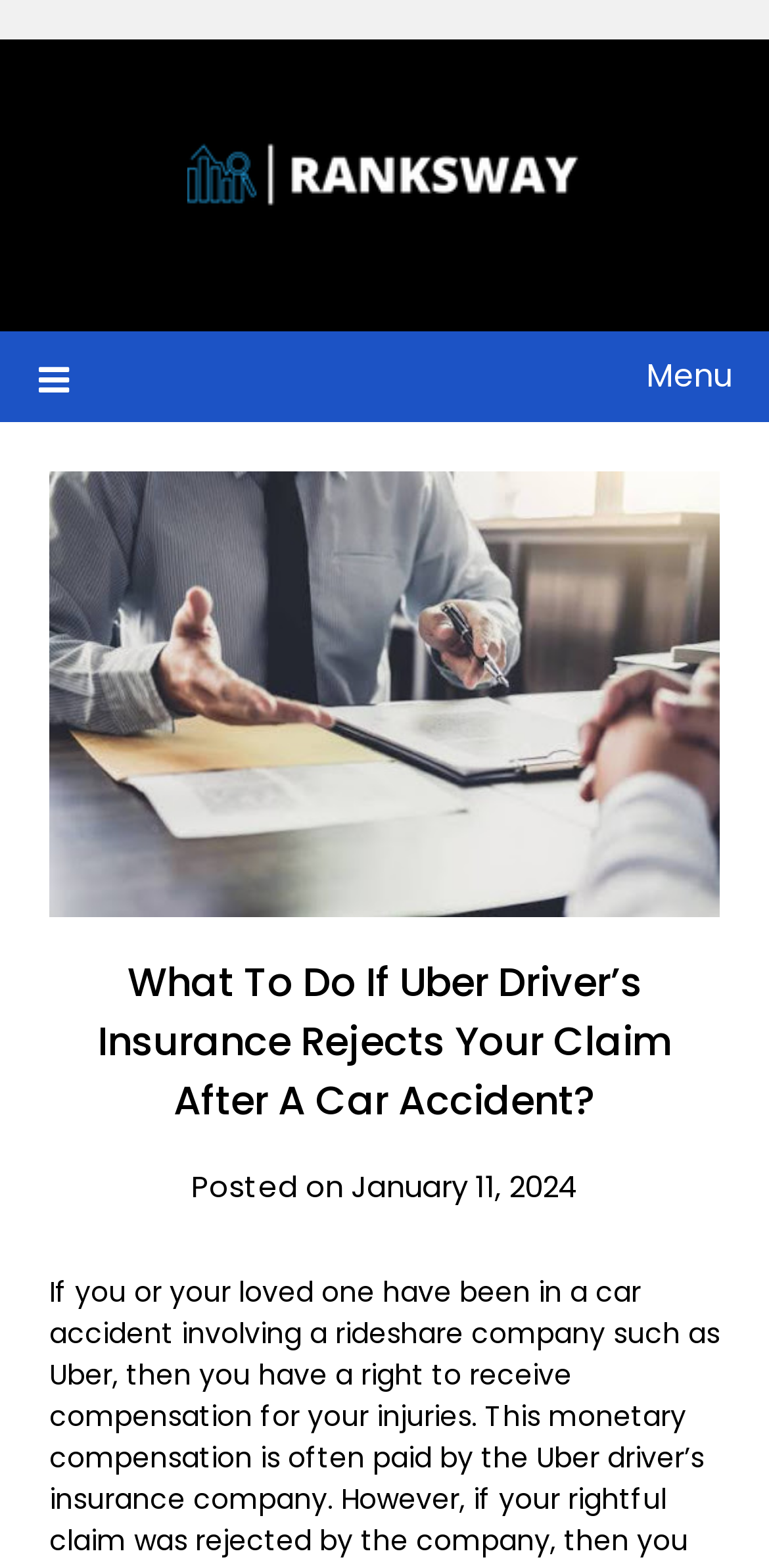What is the topic of the article?
Your answer should be a single word or phrase derived from the screenshot.

Uber driver's insurance claim